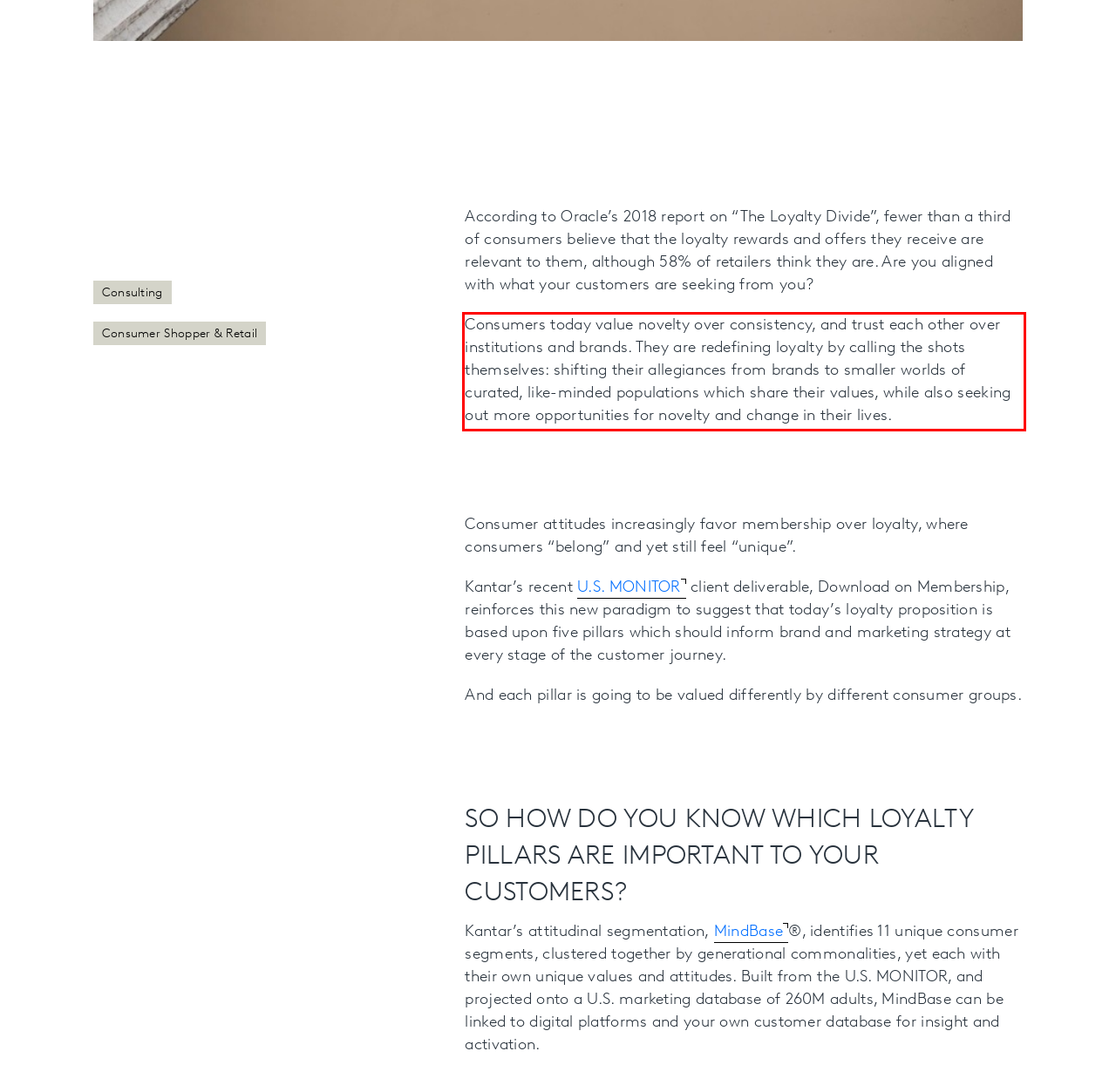The screenshot you have been given contains a UI element surrounded by a red rectangle. Use OCR to read and extract the text inside this red rectangle.

Consumers today value novelty over consistency, and trust each other over institutions and brands. They are redefining loyalty by calling the shots themselves: shifting their allegiances from brands to smaller worlds of curated, like-minded populations which share their values, while also seeking out more opportunities for novelty and change in their lives.